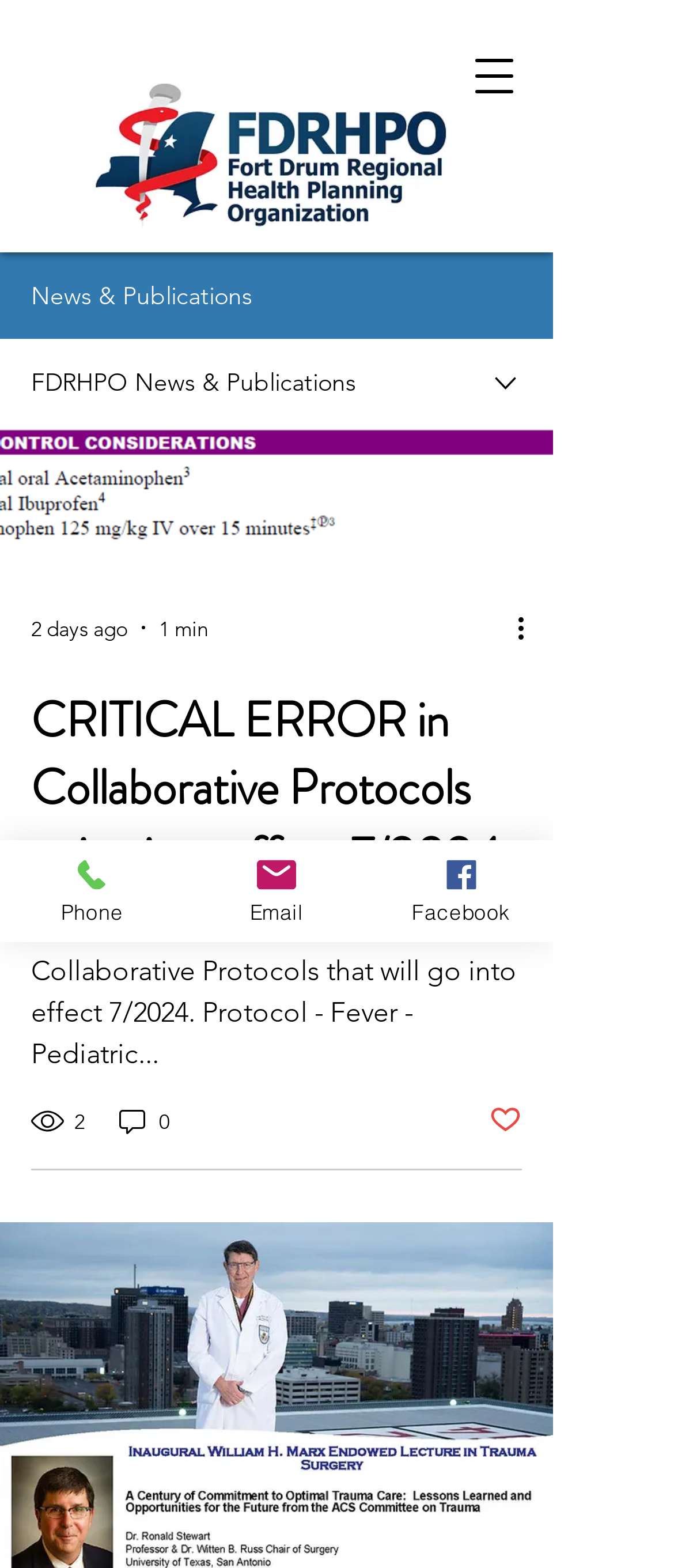Offer a thorough description of the webpage.

The webpage is about News and Publications from the Fort Drum Regional Health Planning Organization (FDRHPO). At the top left, there is a link to the FDRHPO website, accompanied by an image of the organization's logo. Next to it, there is a button to open the navigation menu. 

Below the logo, there are two lines of text: "News & Publications" and "FDRHPO News & Publications". To the right of these texts, there is an image and a combobox. 

The main content of the page is an article section, which takes up most of the page. The article section has a link, a timestamp "2 days ago", and another timestamp "1 min". There is also a button "More actions" with an image. 

The main article is titled "CRITICAL ERROR in Collaborative Protocols going into effect 7/2024", which is also a link. Below the title, there is a detailed description of the critical error. The article also has information about the number of views and comments, with corresponding images. There is a button to like the post.

At the bottom of the page, there are three links to contact the organization: "Phone", "Email", and "Facebook", each accompanied by an image.